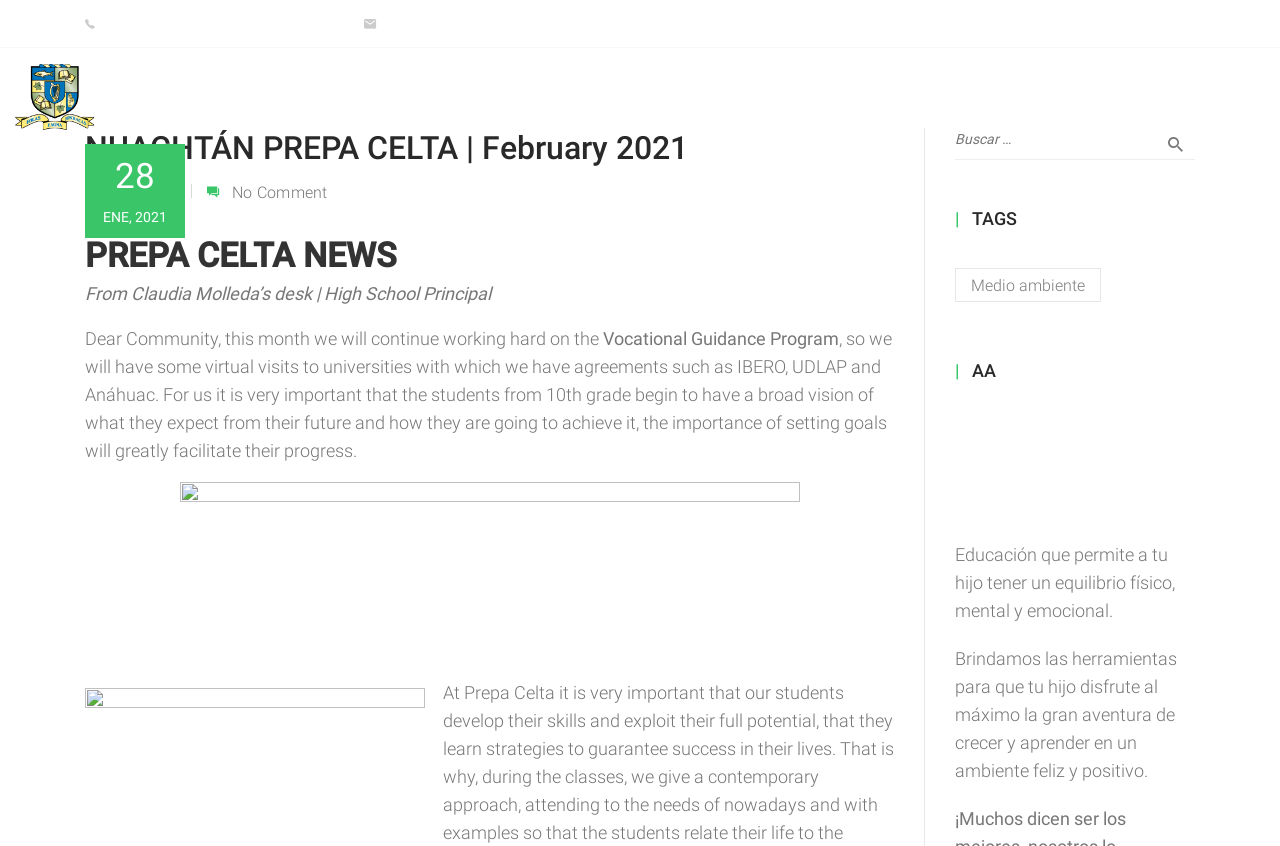What is the name of the school?
Refer to the image and give a detailed answer to the query.

I found the answer by looking at the top-left corner of the webpage, where I saw a link with the text 'Colegio Celta' and an image with the same name. This suggests that Colegio Celta is the name of the school.